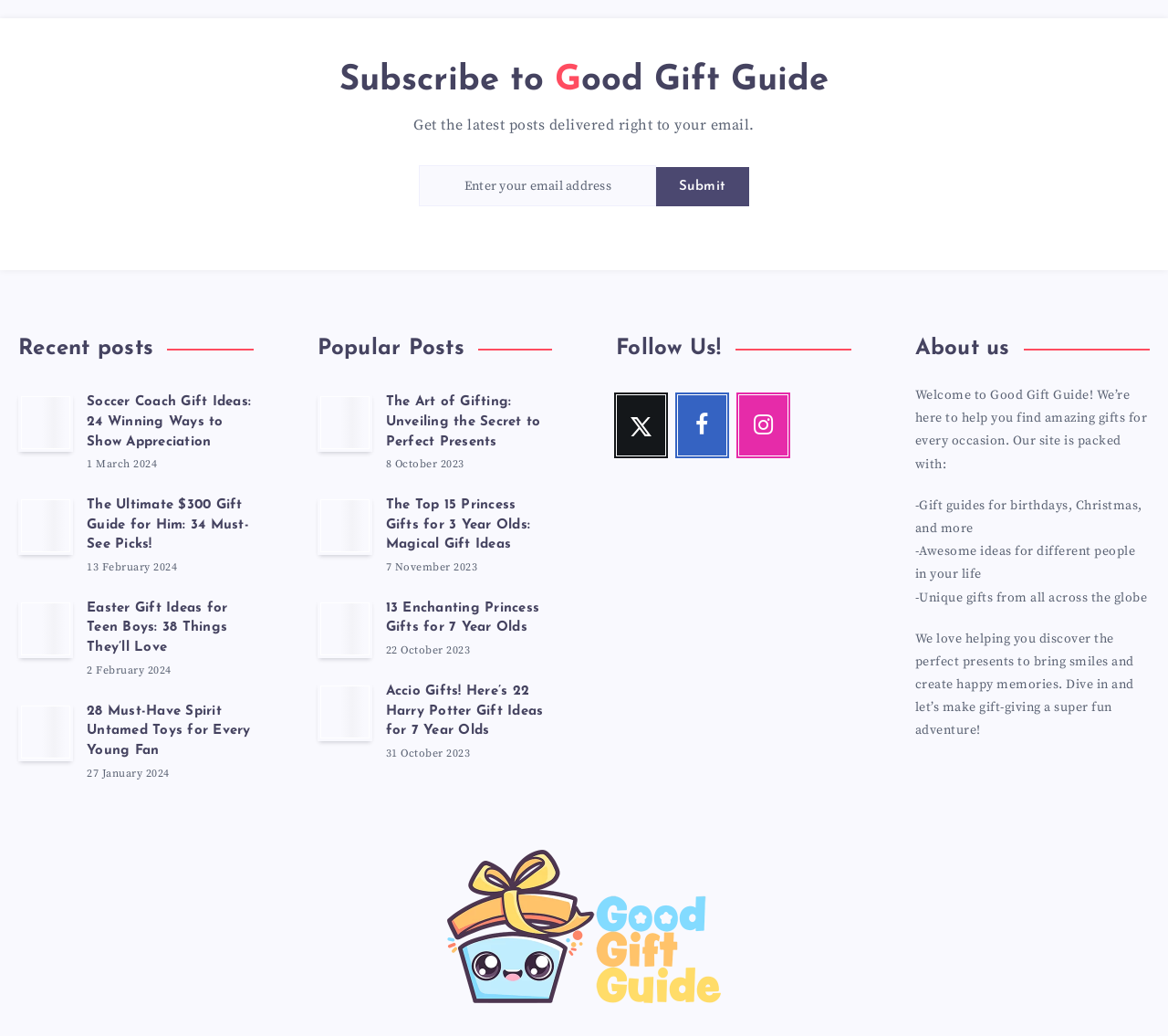Find the bounding box coordinates of the clickable area that will achieve the following instruction: "Subscribe to Good Gift Guide".

[0.291, 0.06, 0.475, 0.095]